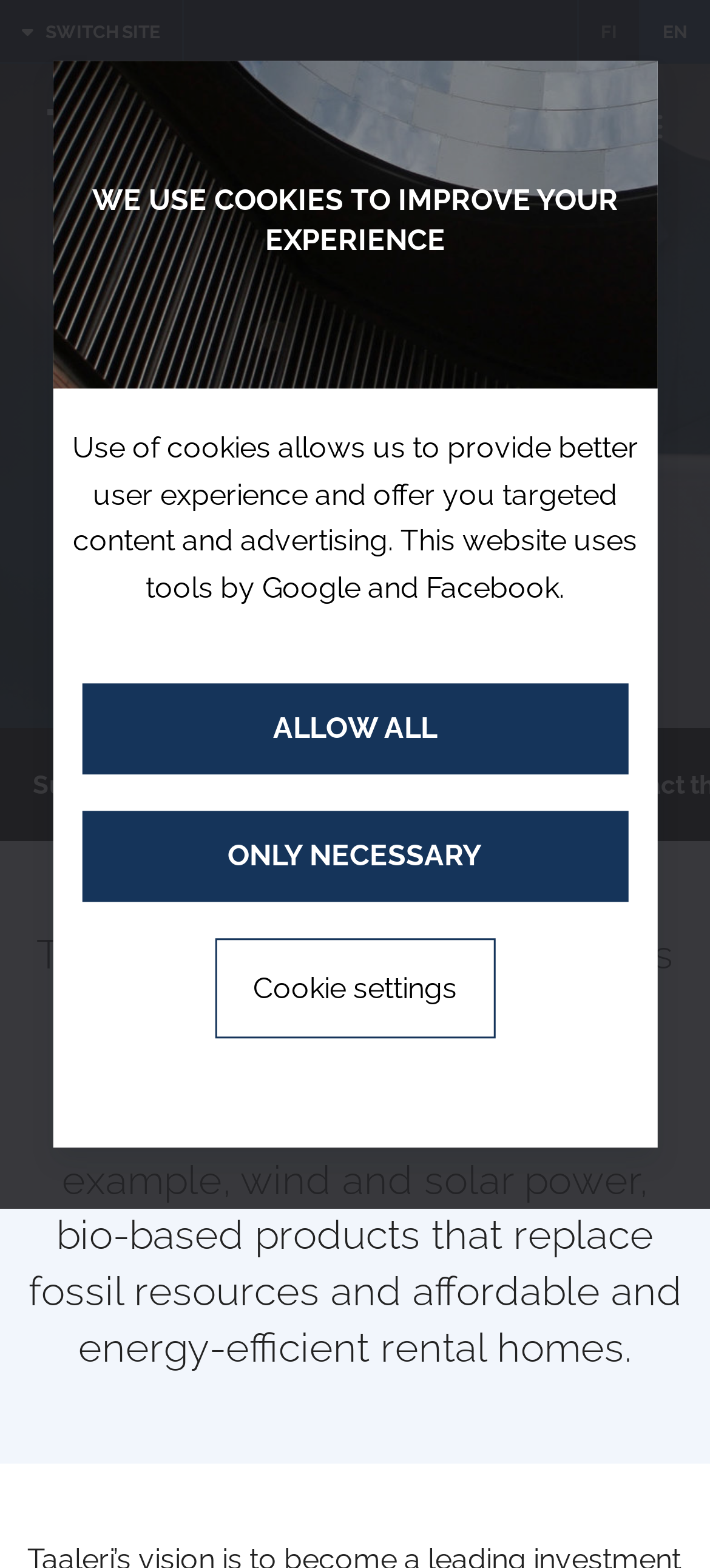Determine the bounding box coordinates of the element that should be clicked to execute the following command: "Read about Sustainable investing".

[0.333, 0.464, 0.792, 0.537]